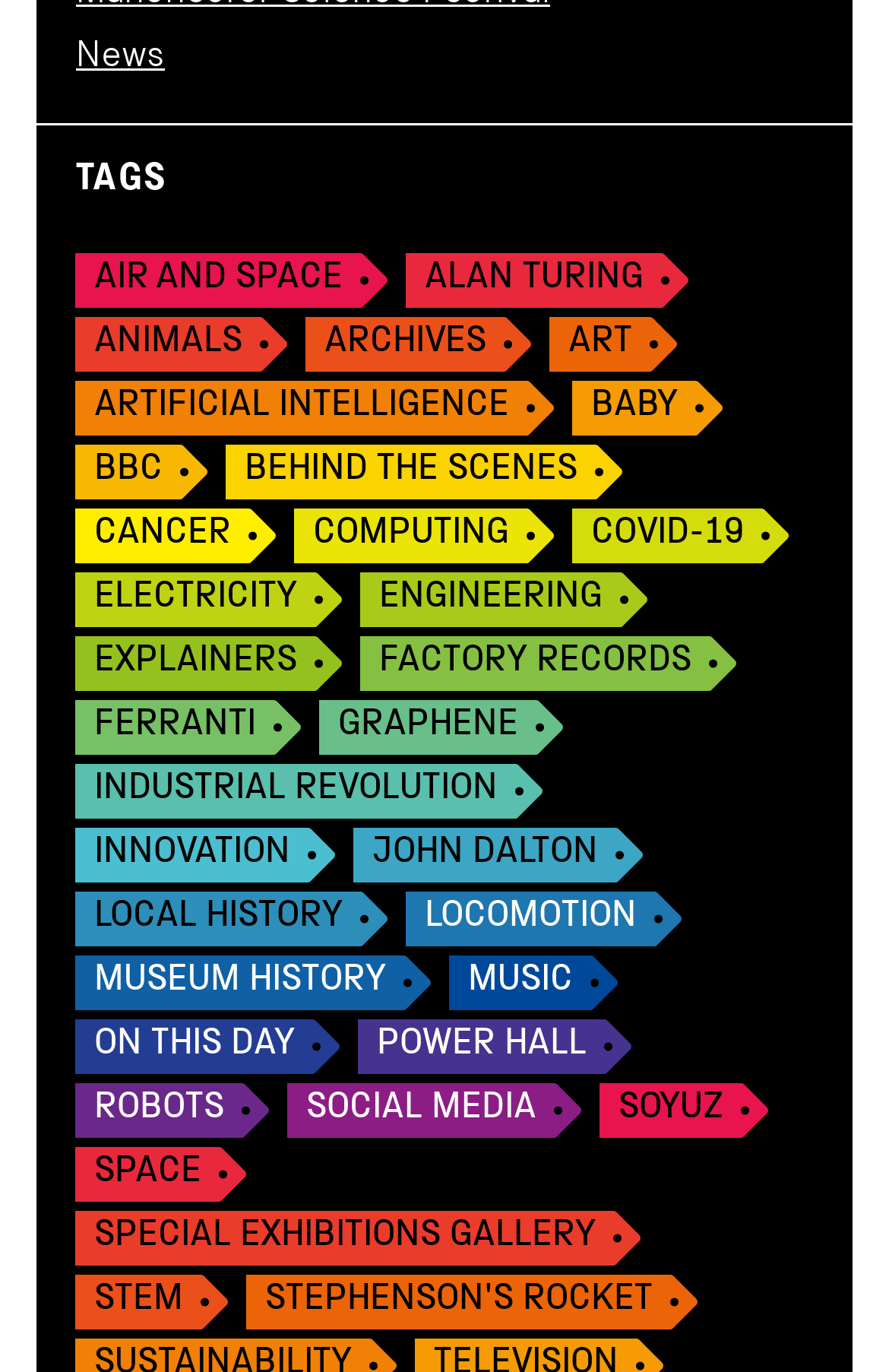Pinpoint the bounding box coordinates of the clickable area needed to execute the instruction: "Click on News". The coordinates should be specified as four float numbers between 0 and 1, i.e., [left, top, right, bottom].

[0.085, 0.031, 0.185, 0.057]